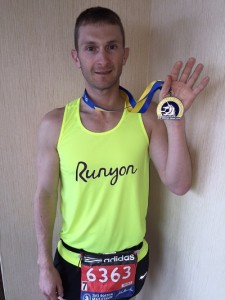Please answer the following question using a single word or phrase: 
What is the runner's finish time?

3:06:21